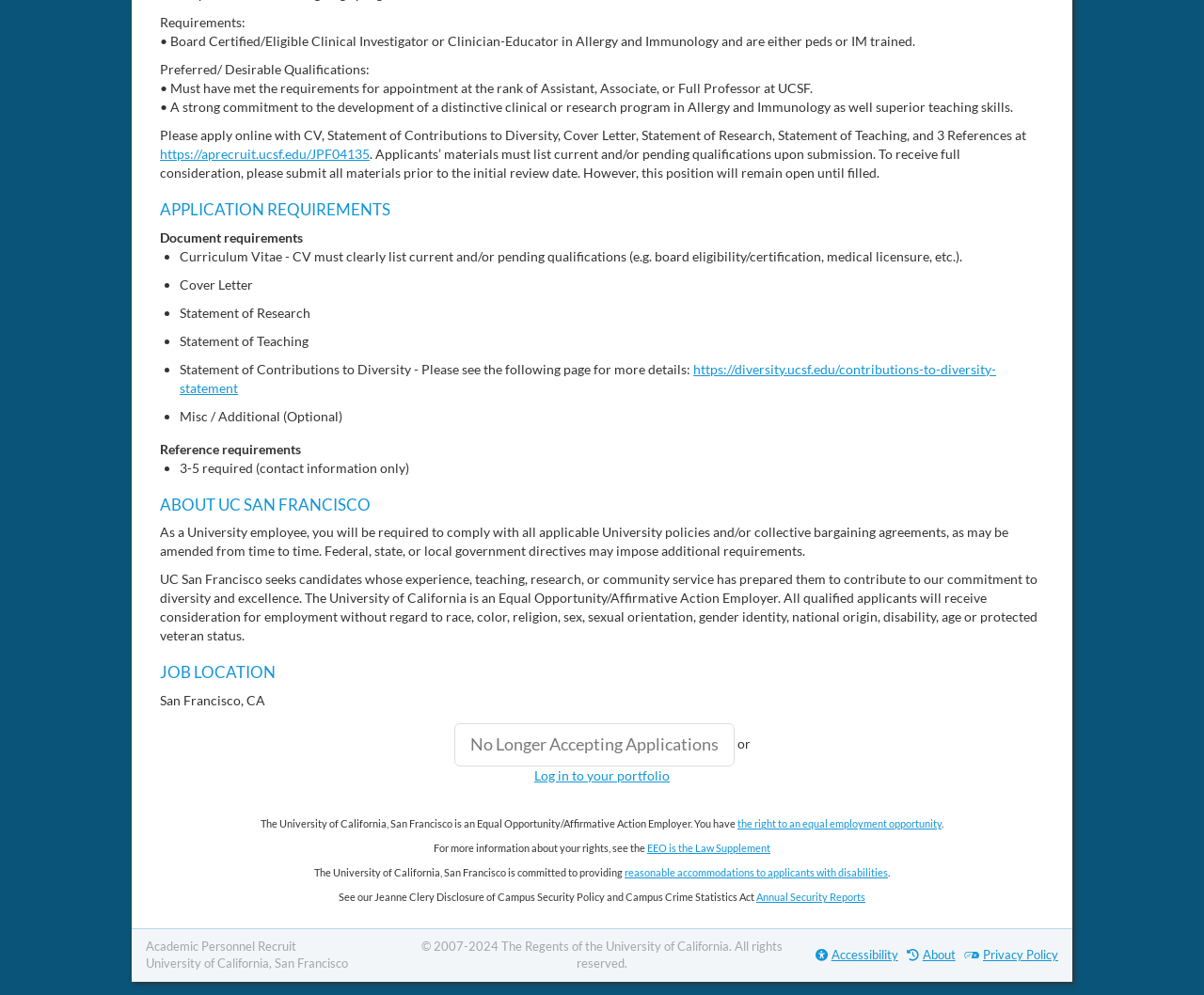Bounding box coordinates are specified in the format (top-left x, top-left y, bottom-right x, bottom-right y). All values are floating point numbers bounded between 0 and 1. Please provide the bounding box coordinate of the region this sentence describes: Photo: Boudewijn Bollmann

None